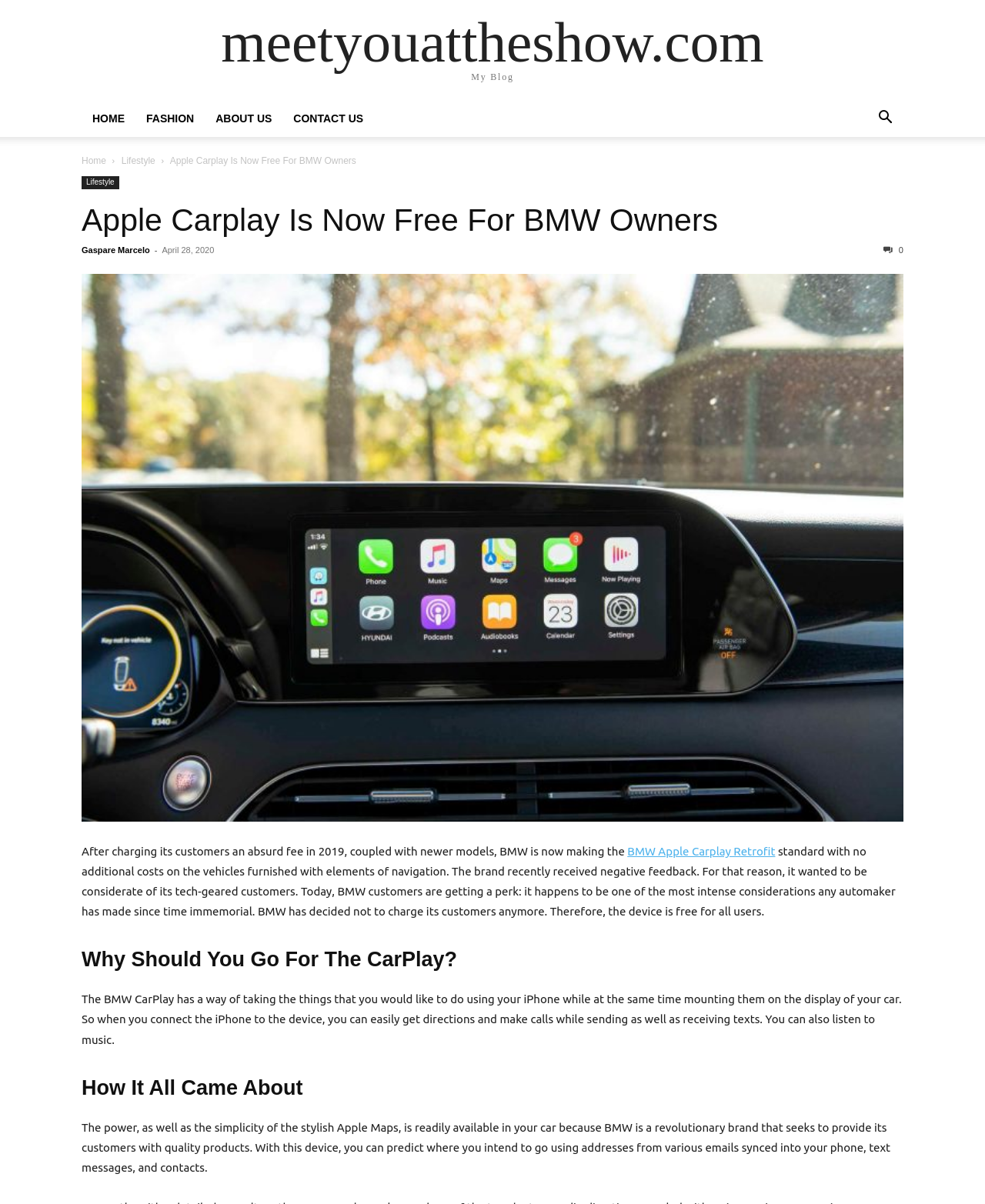Determine the bounding box coordinates for the clickable element required to fulfill the instruction: "go to home page". Provide the coordinates as four float numbers between 0 and 1, i.e., [left, top, right, bottom].

[0.083, 0.093, 0.138, 0.104]